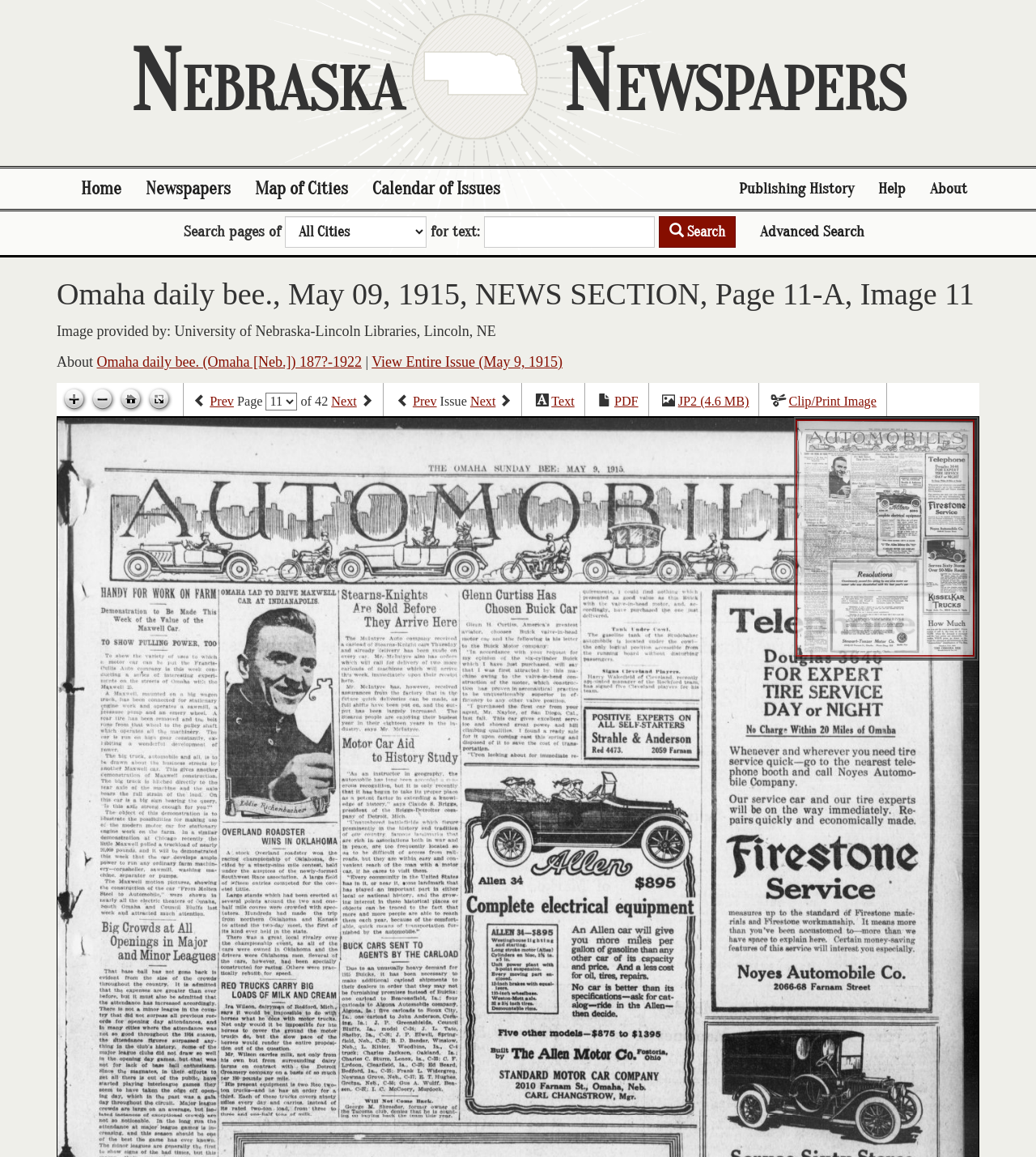Identify the bounding box coordinates for the region of the element that should be clicked to carry out the instruction: "View entire issue". The bounding box coordinates should be four float numbers between 0 and 1, i.e., [left, top, right, bottom].

[0.359, 0.306, 0.543, 0.32]